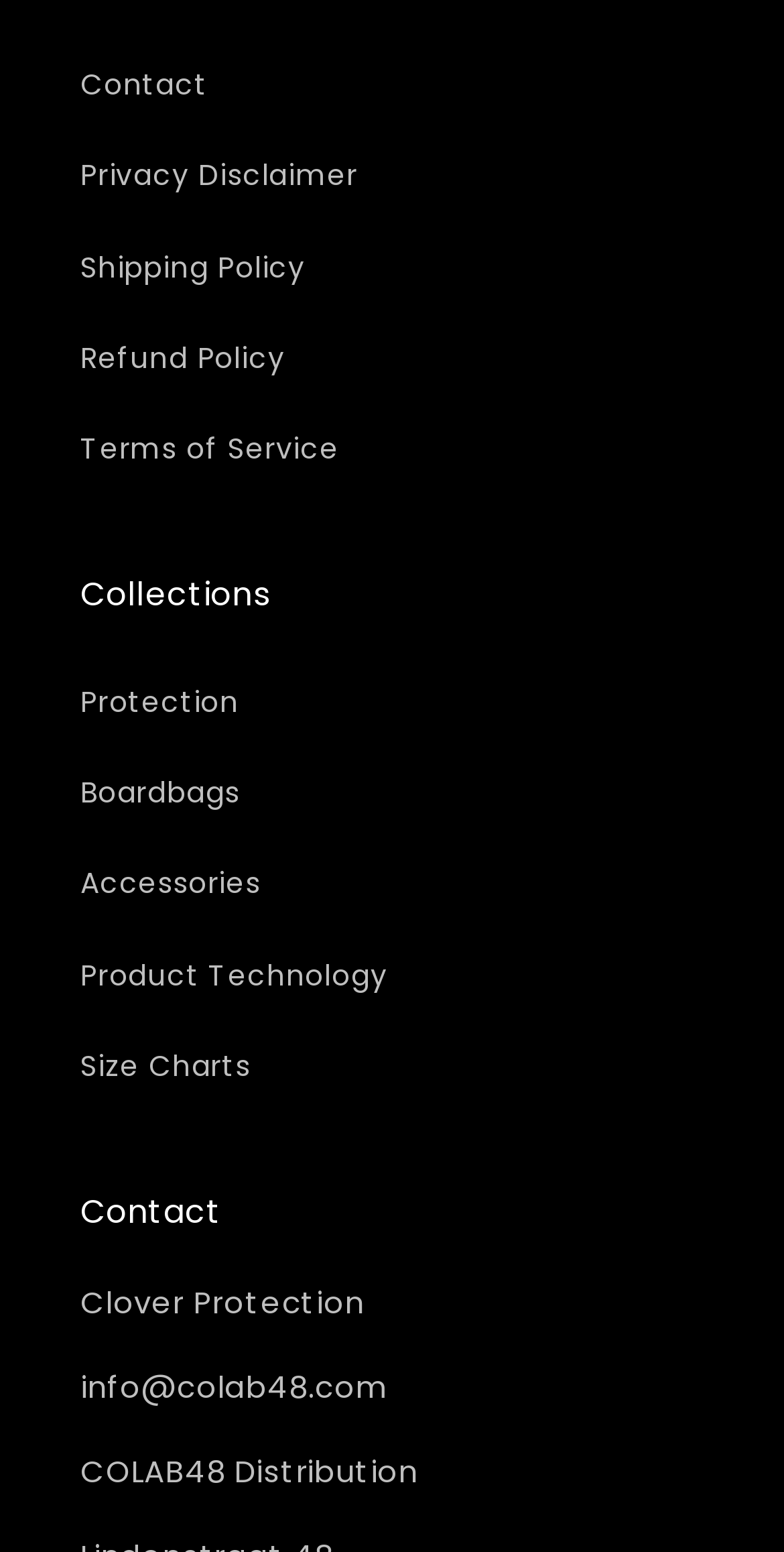Please provide a brief answer to the question using only one word or phrase: 
What is the name of the company's distribution?

COLAB48 Distribution